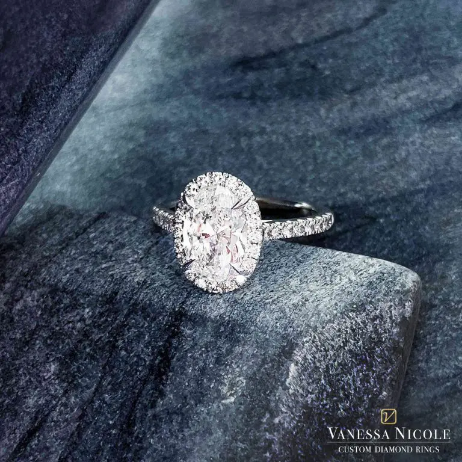Analyze the image and deliver a detailed answer to the question: What is the background of the image?

The caption describes the image as showcasing the ring against a textured stone background, which provides a unique and elegant setting for the jewelry.